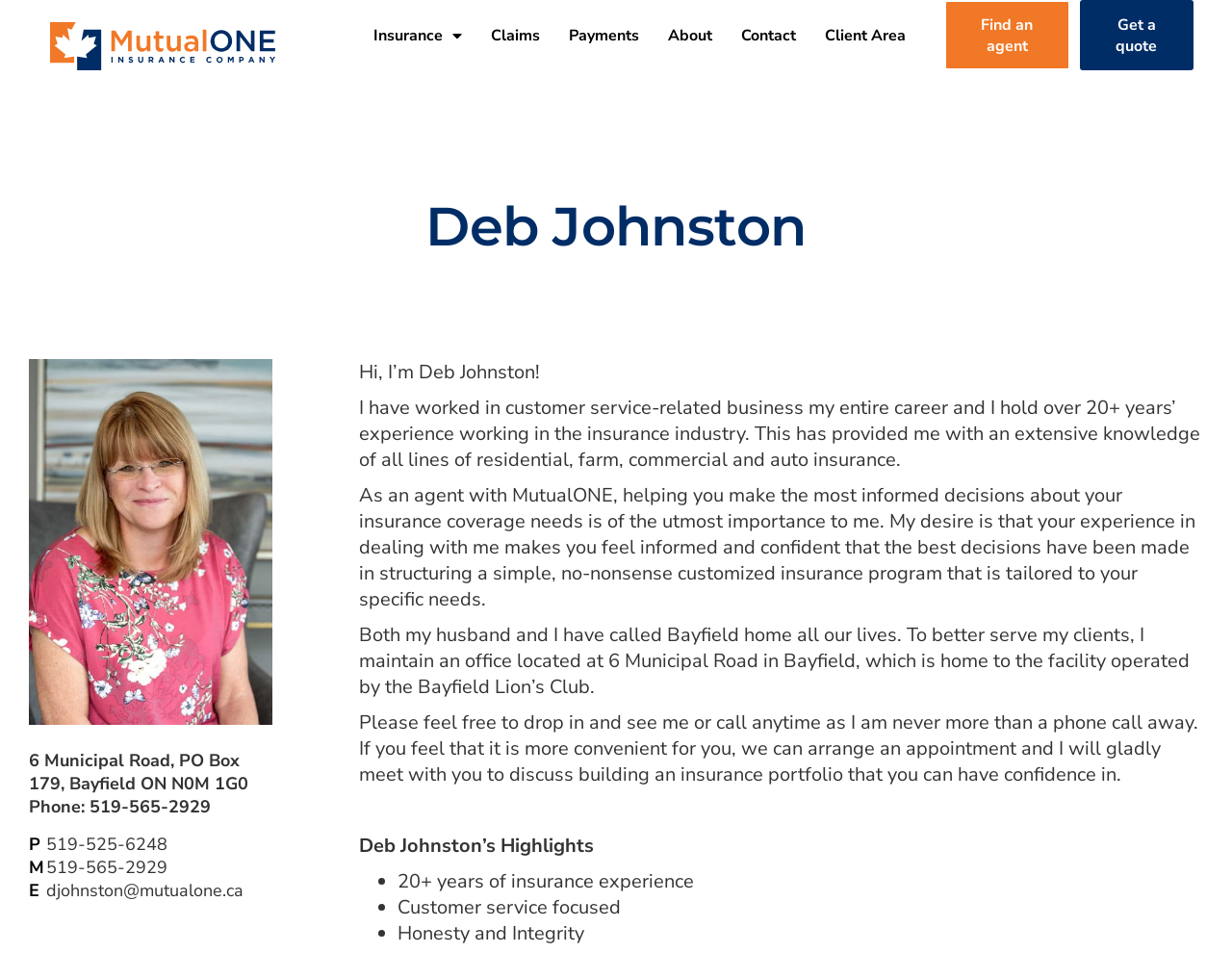Determine the bounding box coordinates of the UI element described below. Use the format (top-left x, top-left y, bottom-right x, bottom-right y) with floating point numbers between 0 and 1: Get a quote

[0.877, 0.0, 0.969, 0.074]